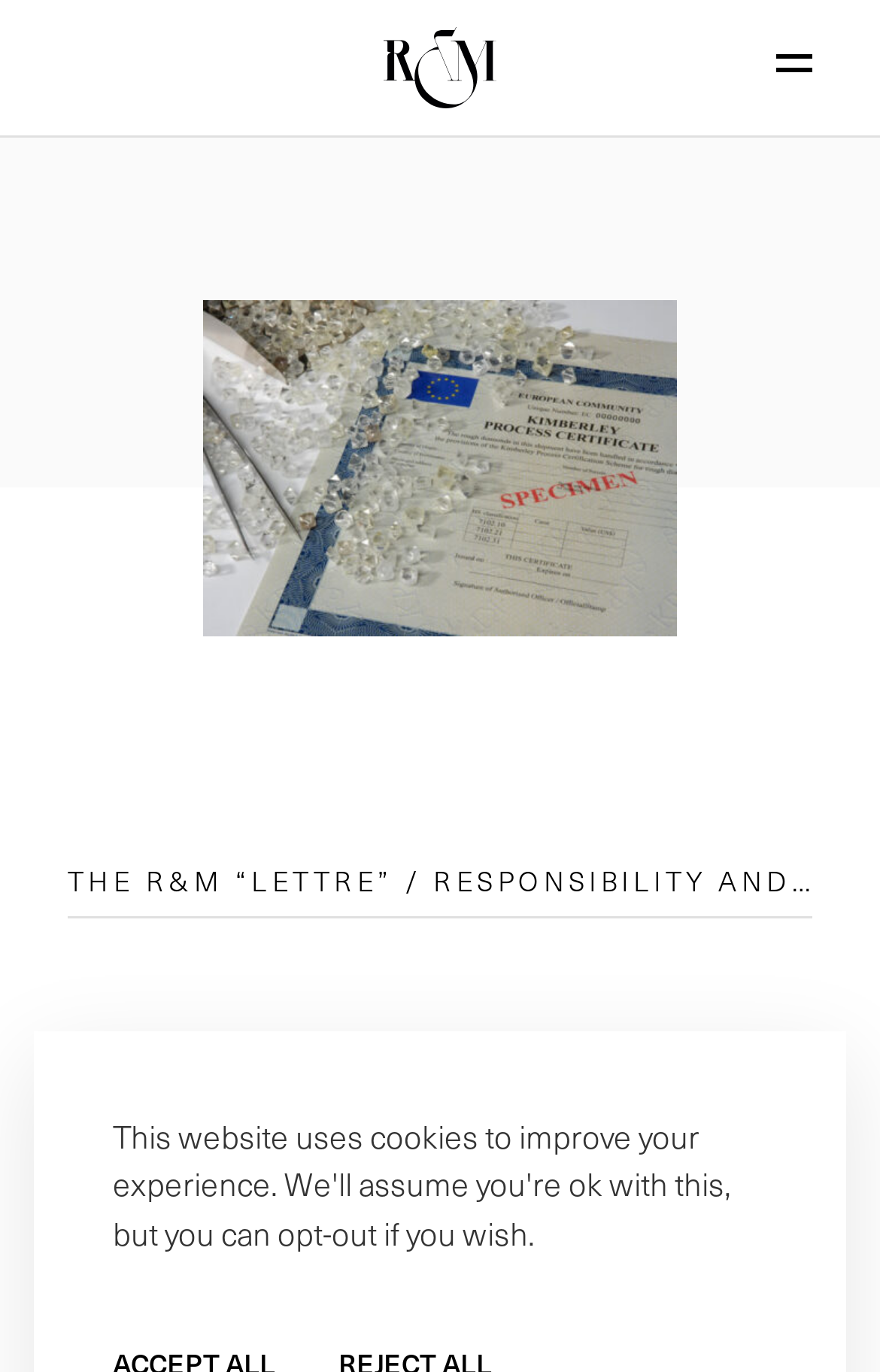Explain the webpage's design and content in an elaborate manner.

The webpage appears to be an article or press release page from Rubel & Ménasché, with a focus on the WDC President's address to the opening session of the 2021 KP intersessional meeting. 

At the top right corner, there is a menu link and a button, which is likely a toggle button to open or close the menu. Below the menu link, there is a logo image of Rubel & Ménasché. 

On the top right side, there is another link to close the menu. 

On the left side of the page, there are six links arranged vertically, which seem to be the main navigation menu. These links are labeled as "Our Expertise", "Our Innovations", "Our Workshop", "Our History", "Our Commitments", and "The R&M “Lettre”". 

The main content of the page is on the right side, with a heading that reads "WDC President’s address to opening session of 2021 KP intersessional meeting". The content below this heading is not explicitly described in the accessibility tree, but based on the meta description, it likely discusses the WDC President's declaration about the importance of accountability and sustainability in the diamond industry, and how consumers are demanding to know more about a diamond's provenance.